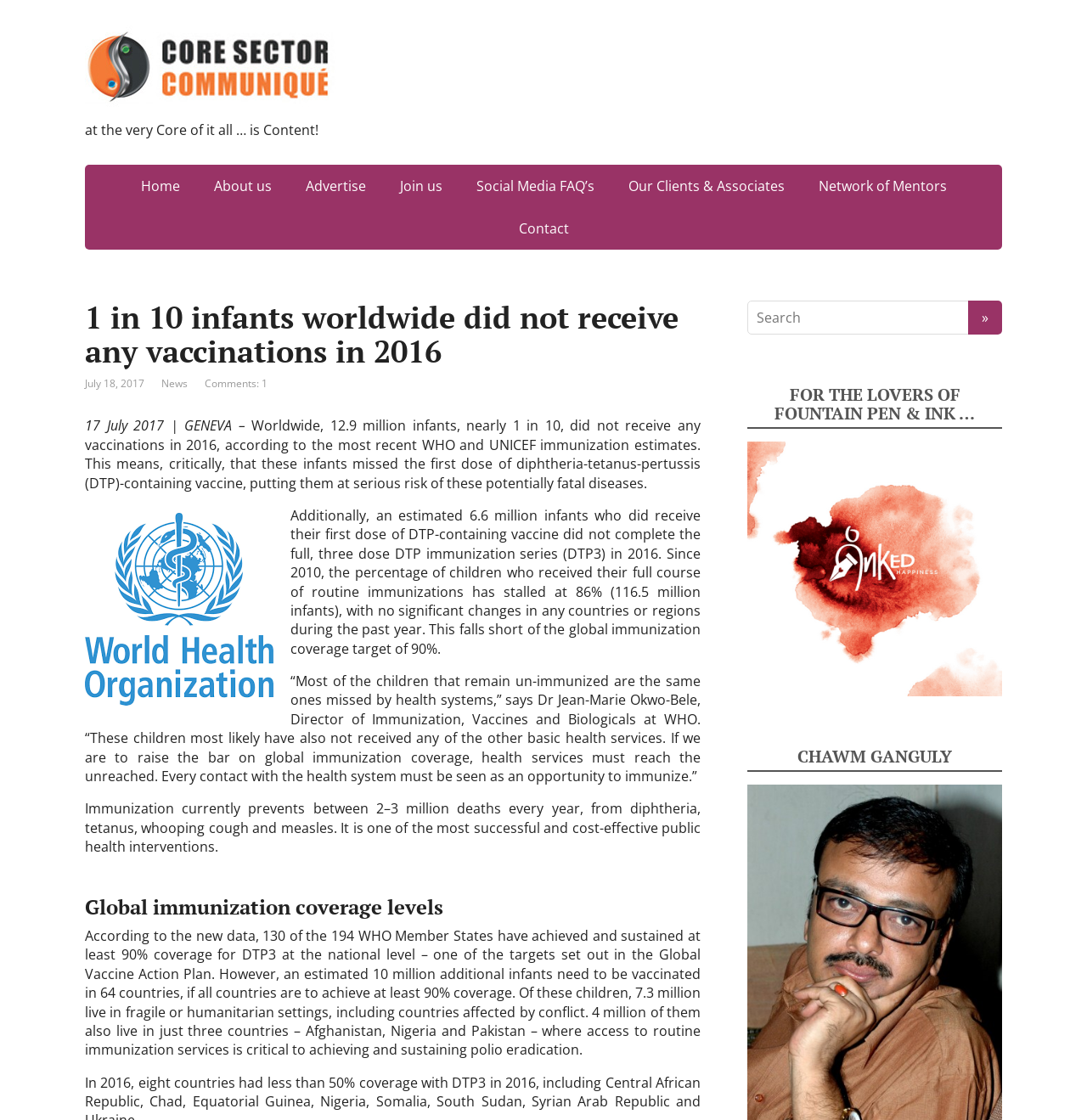Please identify the bounding box coordinates of the element that needs to be clicked to execute the following command: "Click on the 'Contact' link". Provide the bounding box using four float numbers between 0 and 1, formatted as [left, top, right, bottom].

[0.463, 0.185, 0.537, 0.223]